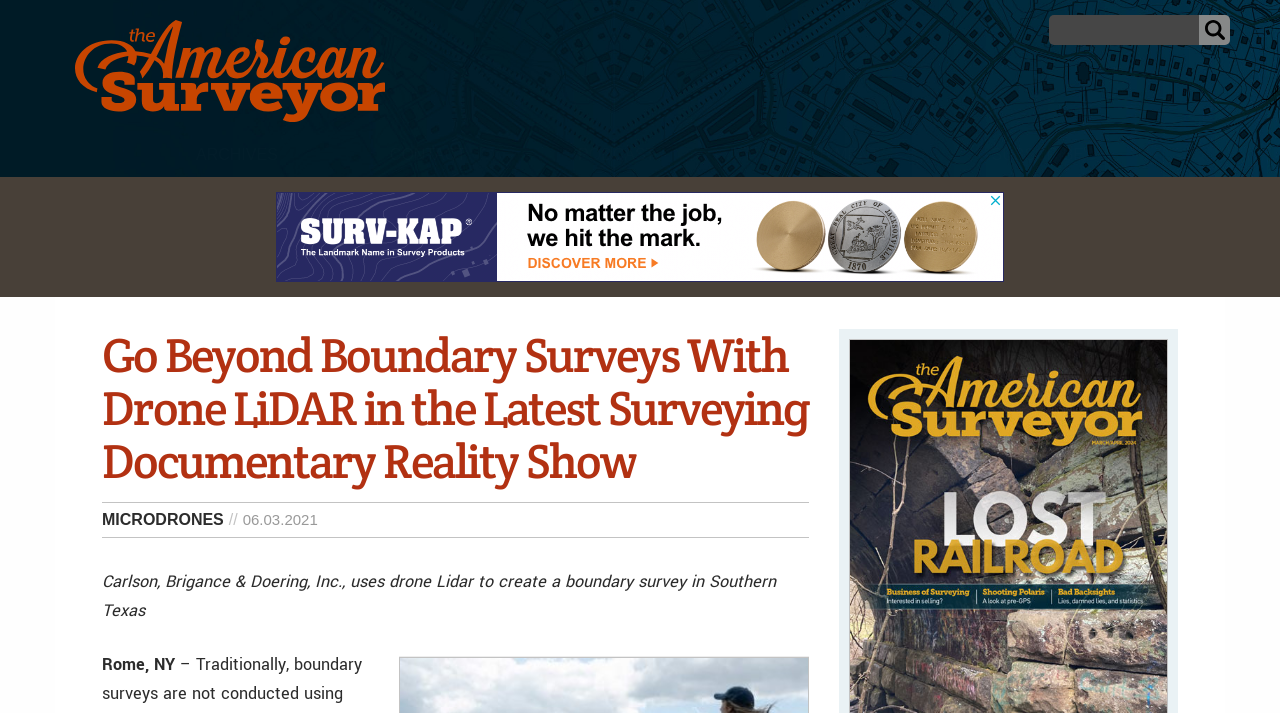Indicate the bounding box coordinates of the element that must be clicked to execute the instruction: "Watch the surveying documentary reality show". The coordinates should be given as four float numbers between 0 and 1, i.e., [left, top, right, bottom].

[0.08, 0.461, 0.632, 0.684]